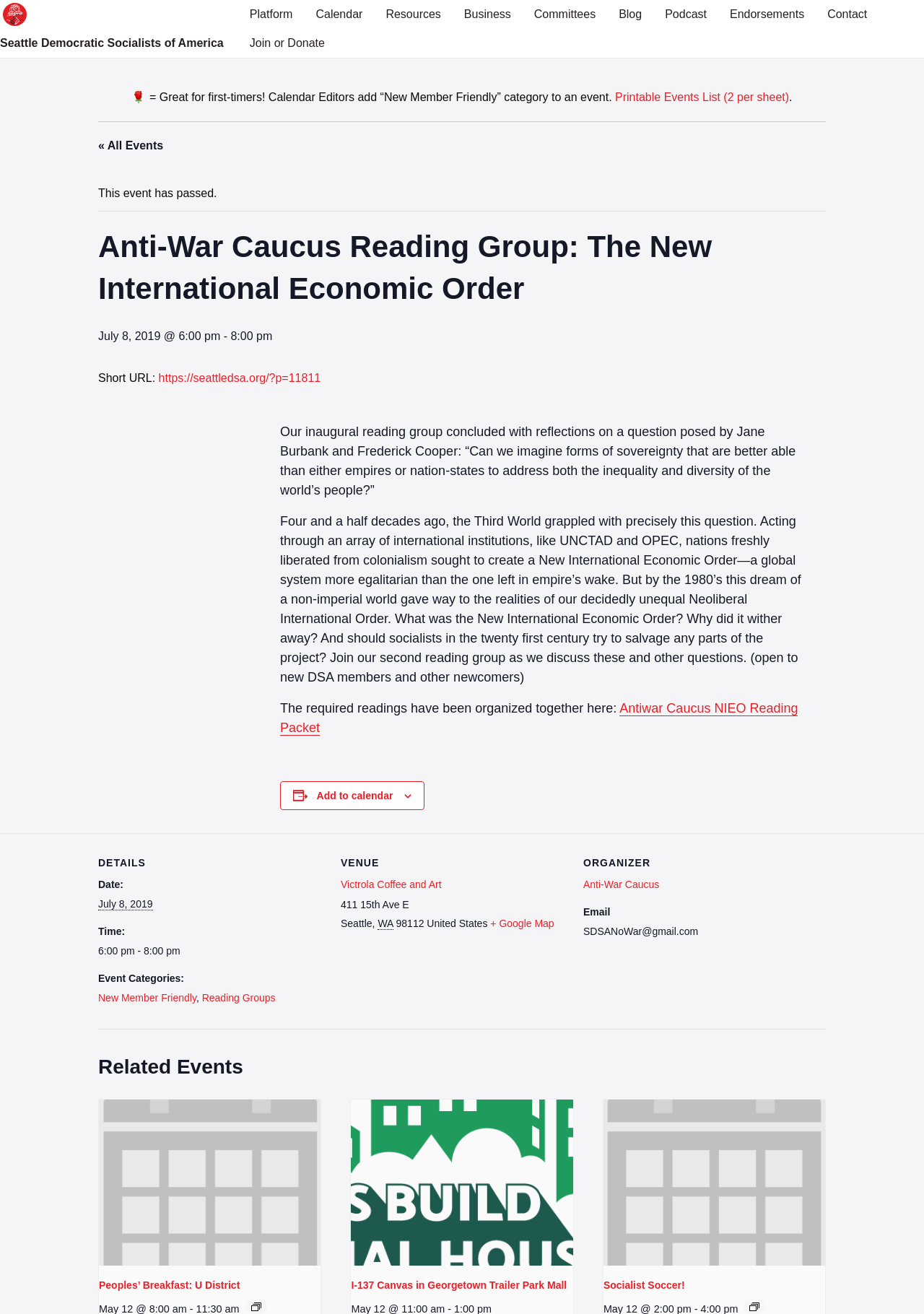Please specify the bounding box coordinates in the format (top-left x, top-left y, bottom-right x, bottom-right y), with values ranging from 0 to 1. Identify the bounding box for the UI component described as follows: Add to calendar

[0.343, 0.601, 0.425, 0.61]